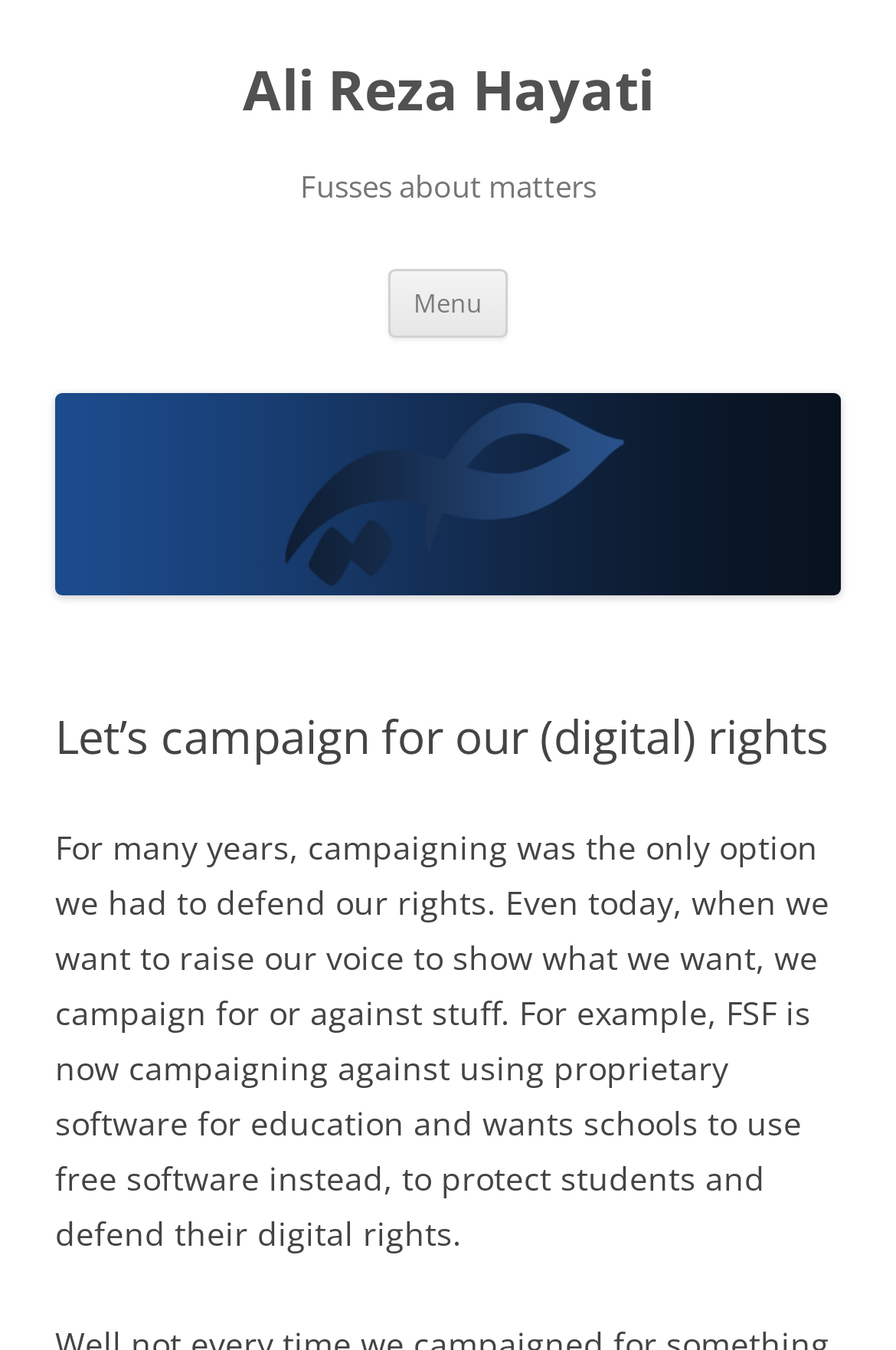Describe every aspect of the webpage in a detailed manner.

The webpage appears to be a personal blog or advocacy platform, with a focus on digital rights. At the top of the page, there is a heading with the name "Ali Reza Hayati", which is also a clickable link. Below this, there is another heading titled "Fusses about matters". 

To the right of these headings, there is a button labeled "Menu" and a link that allows users to "Skip to content". Further down the page, there is a large image of Ali Reza Hayati, which takes up most of the width of the page. Above the image, there is a header with the title "Let’s campaign for our (digital) rights", which is also the title of the webpage.

Below the image, there is a block of text that discusses the importance of campaigning for digital rights. The text explains that campaigning has been a crucial way to defend rights in the past and continues to be important today. It gives the example of the Free Software Foundation (FSF) campaigning against the use of proprietary software in education and advocating for the use of free software instead to protect students' digital rights.